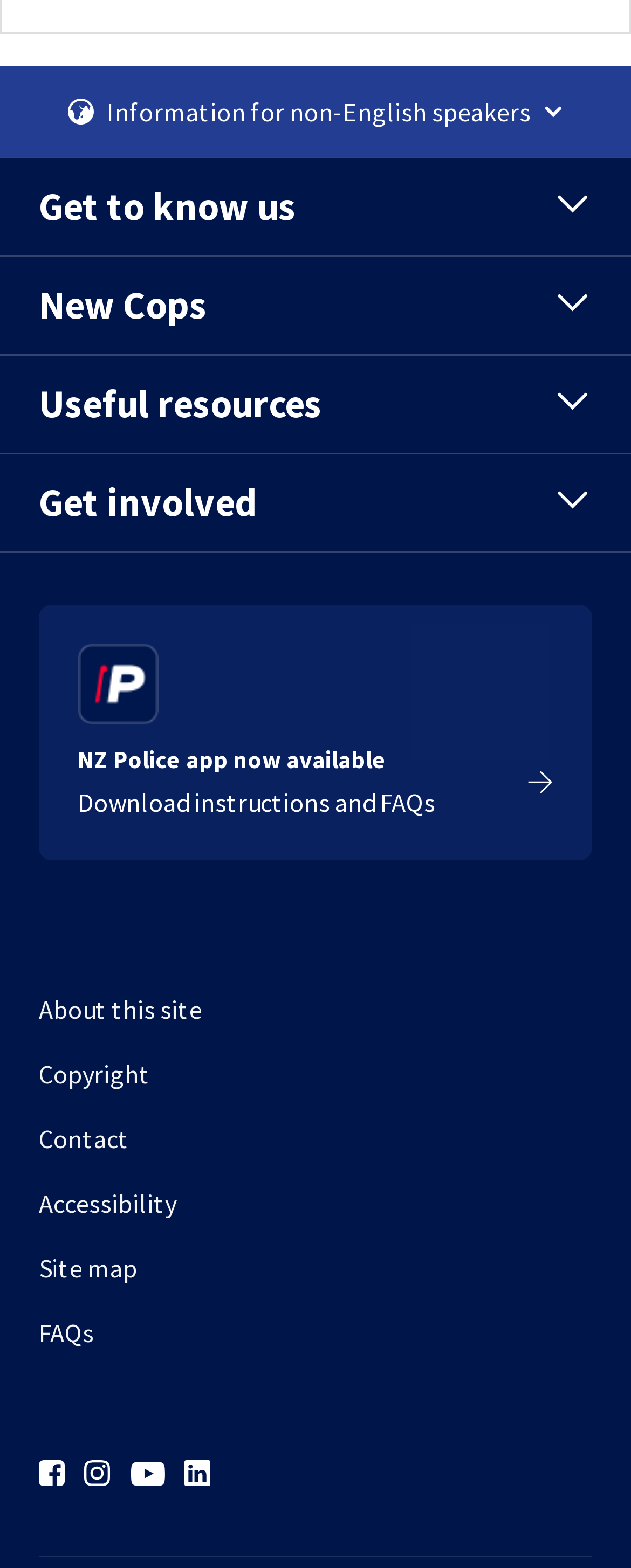What is the position of the 'Get to know us' button?
Use the image to give a comprehensive and detailed response to the question.

I analyzed the bounding box coordinates of the 'Get to know us' button element with ID 218, which has coordinates [0.0, 0.101, 1.0, 0.163]. This indicates that the button is located at the top-left of the screen.